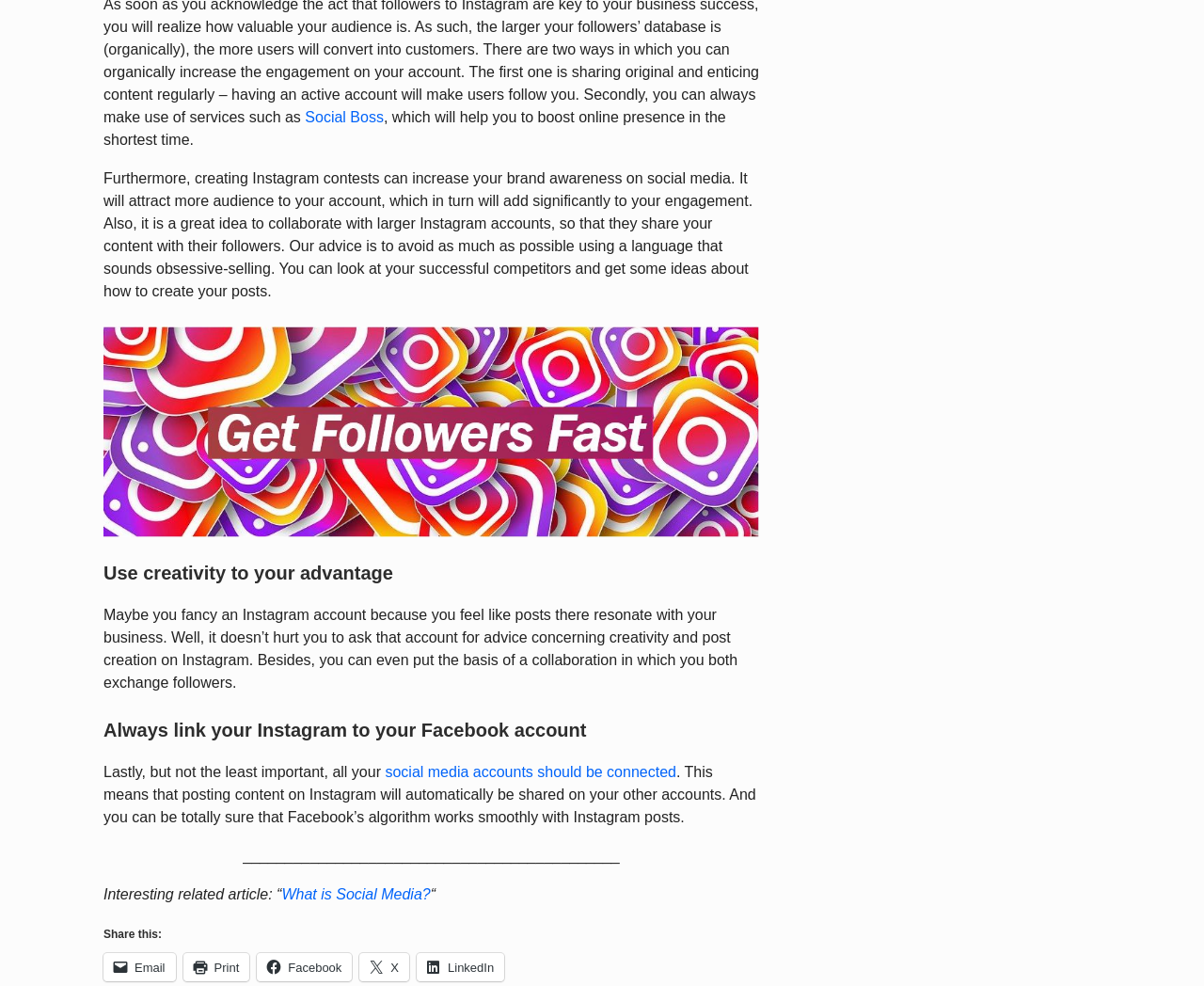What is the benefit of creating Instagram contests?
Please use the image to provide a one-word or short phrase answer.

Increase brand awareness